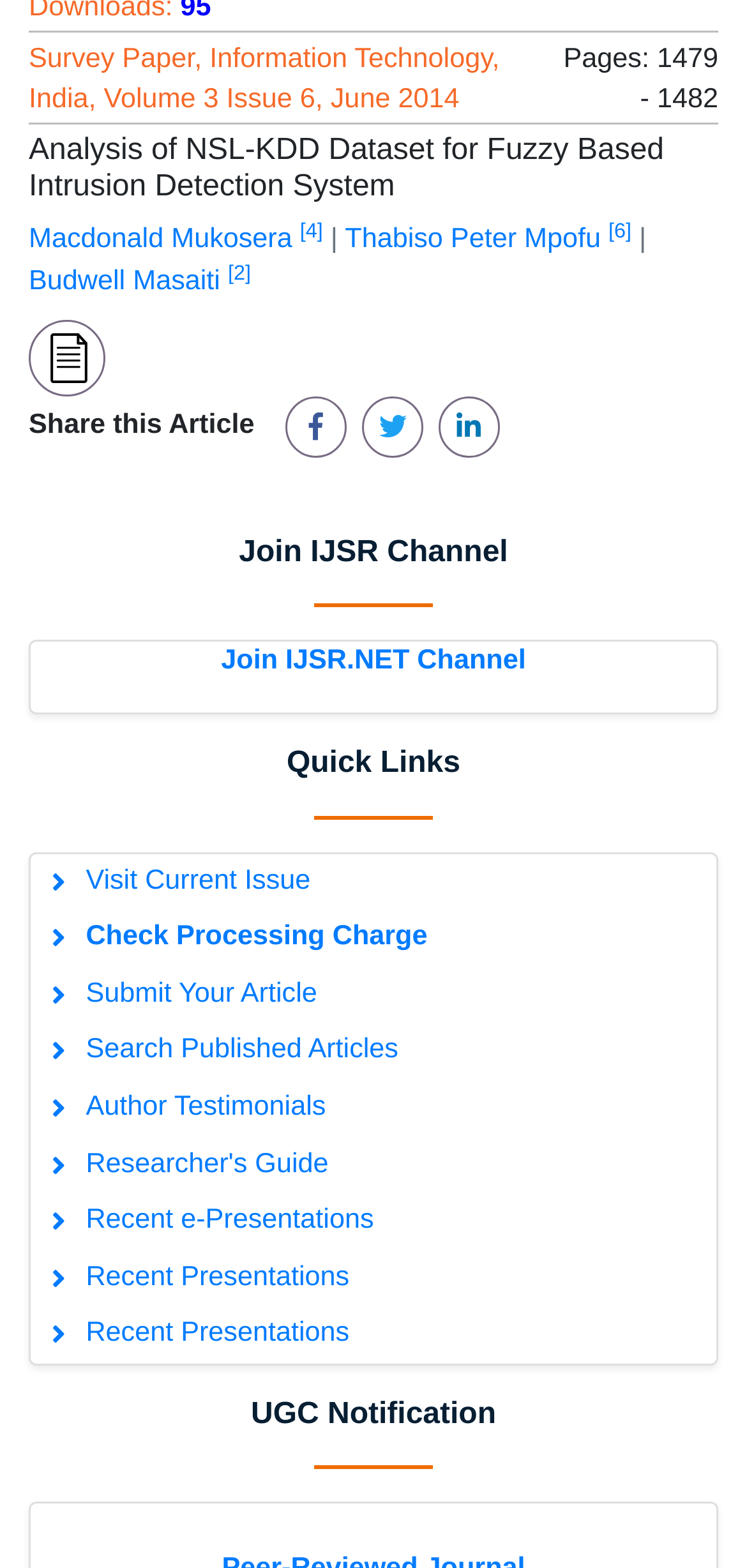What is the name of the first author?
Please provide a single word or phrase as your answer based on the image.

Macdonald Mukosera